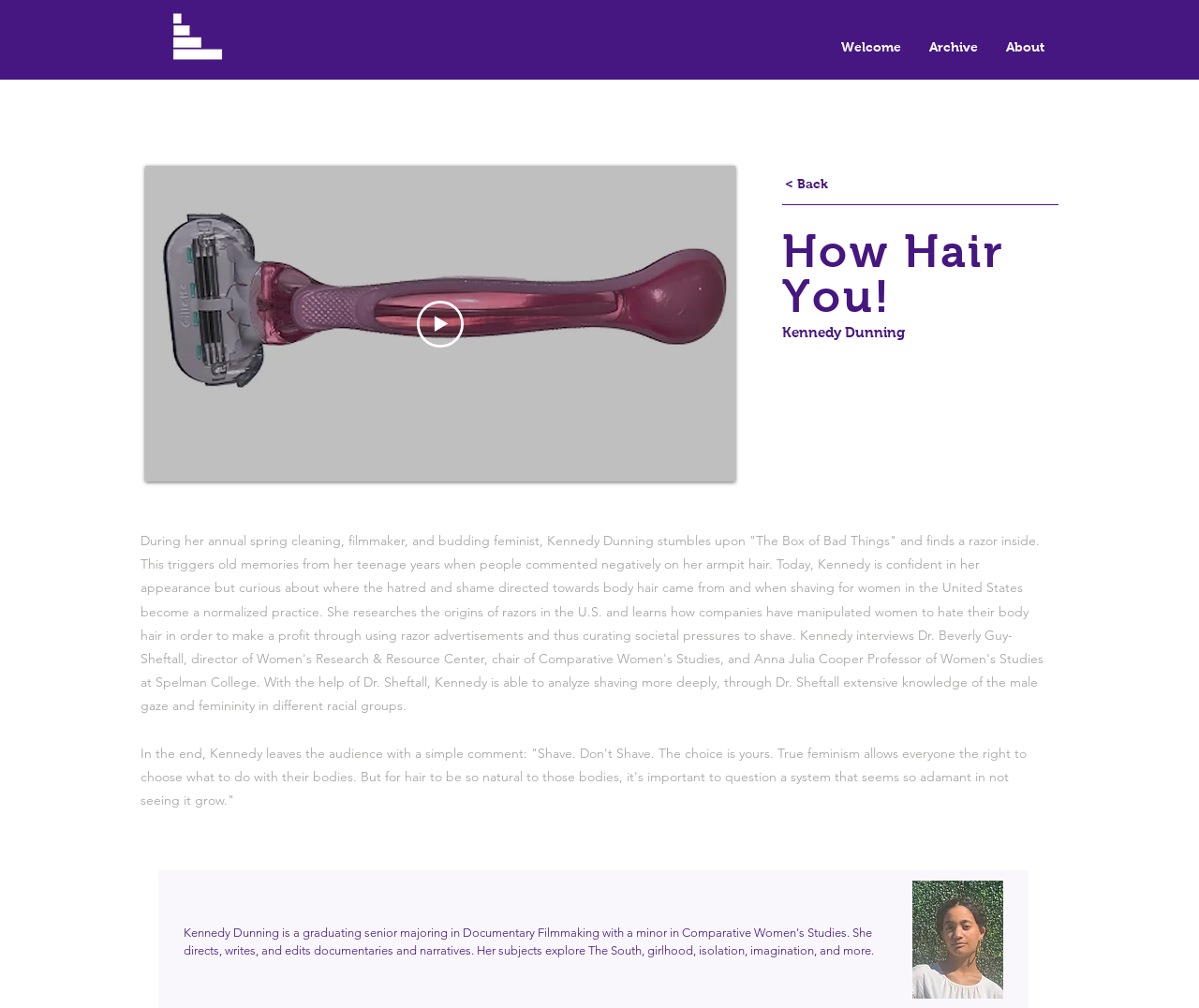What is the color of the shirt worn by the person in the image? Look at the image and give a one-word or short phrase answer.

None